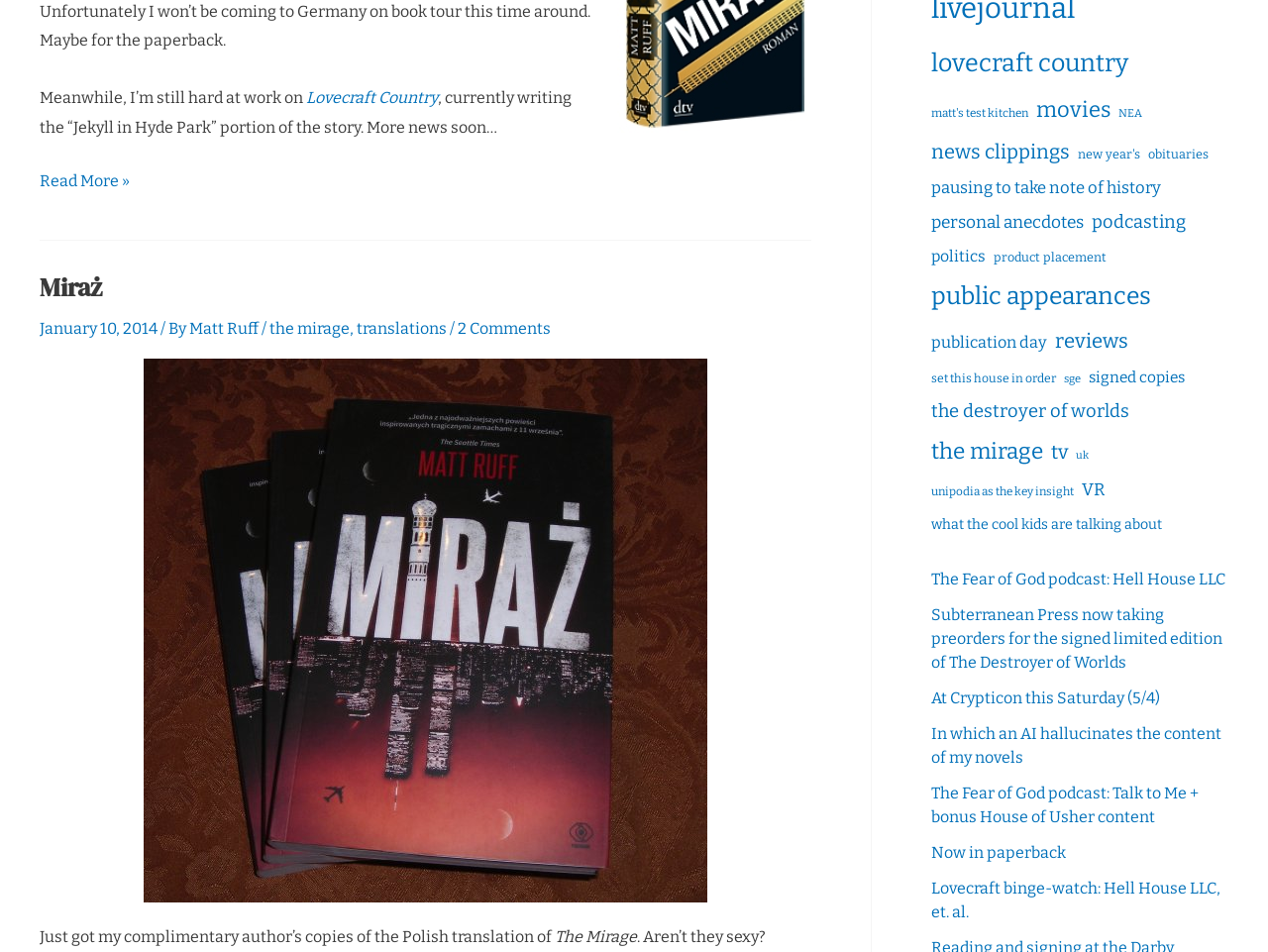Find the bounding box coordinates for the UI element that matches this description: "Now in paperback".

[0.734, 0.886, 0.841, 0.906]